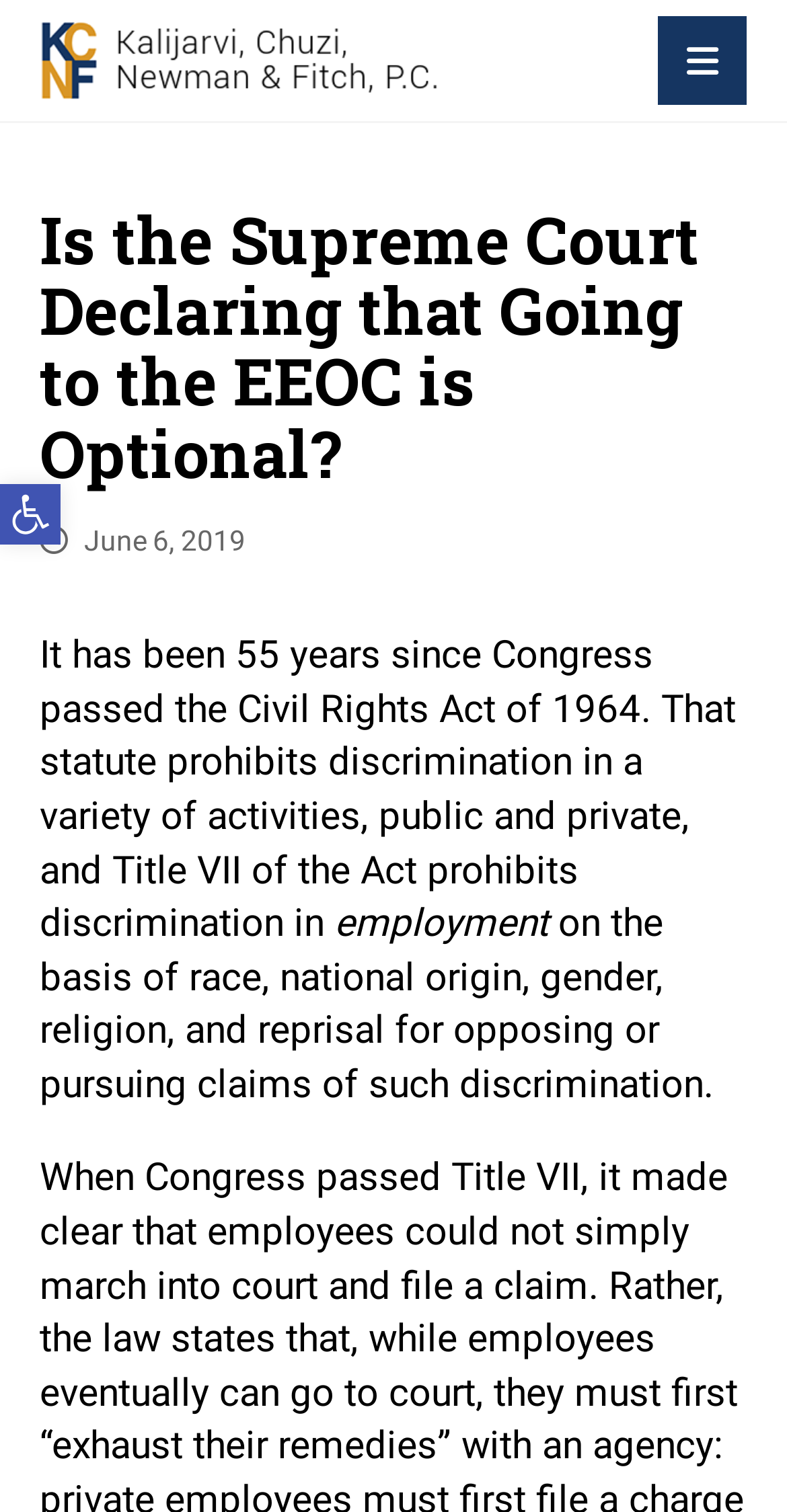Identify the main heading from the webpage and provide its text content.

Is the Supreme Court Declaring that Going to the EEOC is Optional?